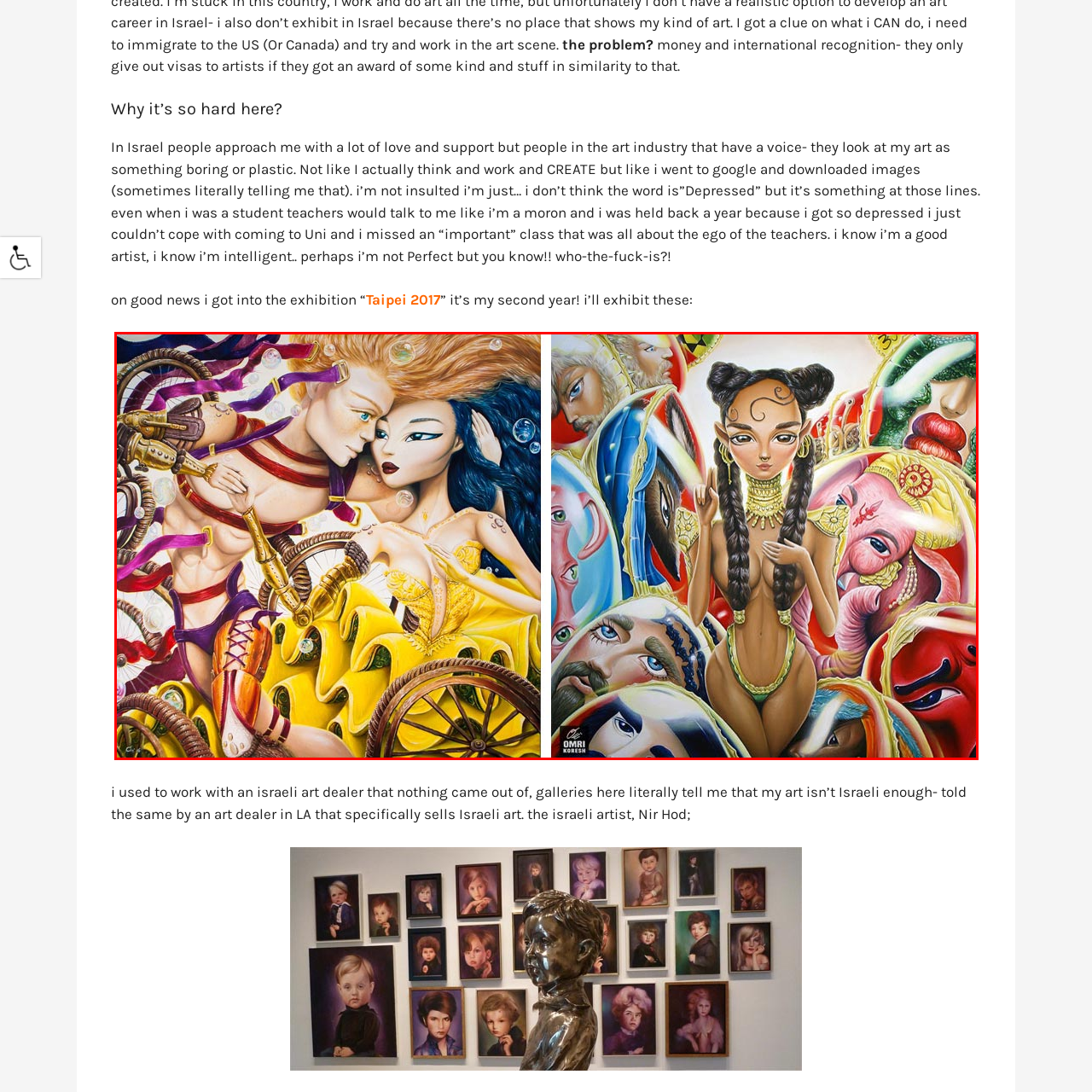What is the gender of the figure on the left?
Inspect the image inside the red bounding box and provide a detailed answer drawing from the visual content.

The caption describes the figure on the left as a 'muscular figure', which implies that the figure is male. Additionally, the figure is referred to as 'the man' later in the caption, further confirming the figure's gender.